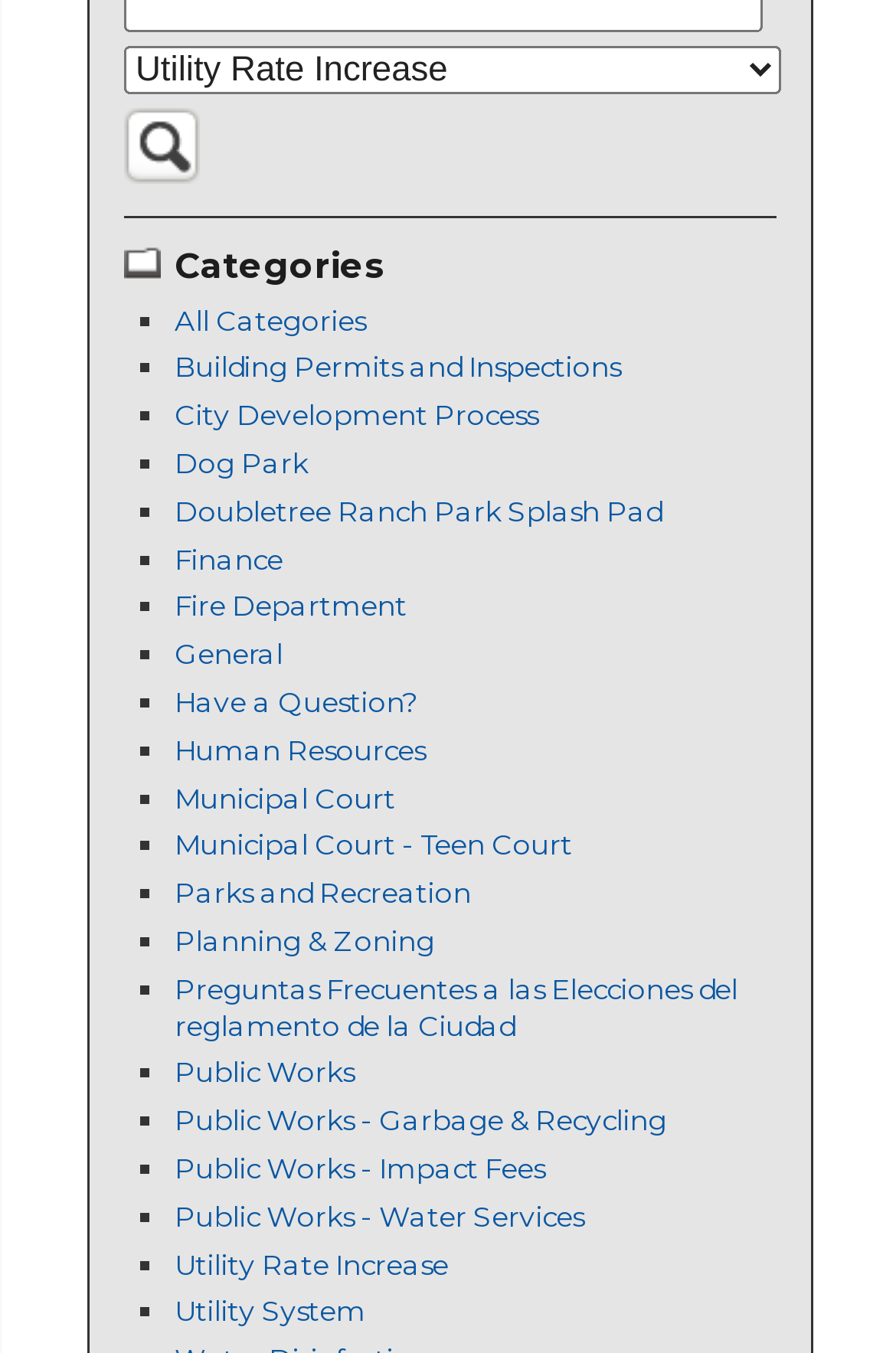Find the bounding box coordinates for the area that must be clicked to perform this action: "View information about Building Permits and Inspections".

[0.195, 0.259, 0.692, 0.284]